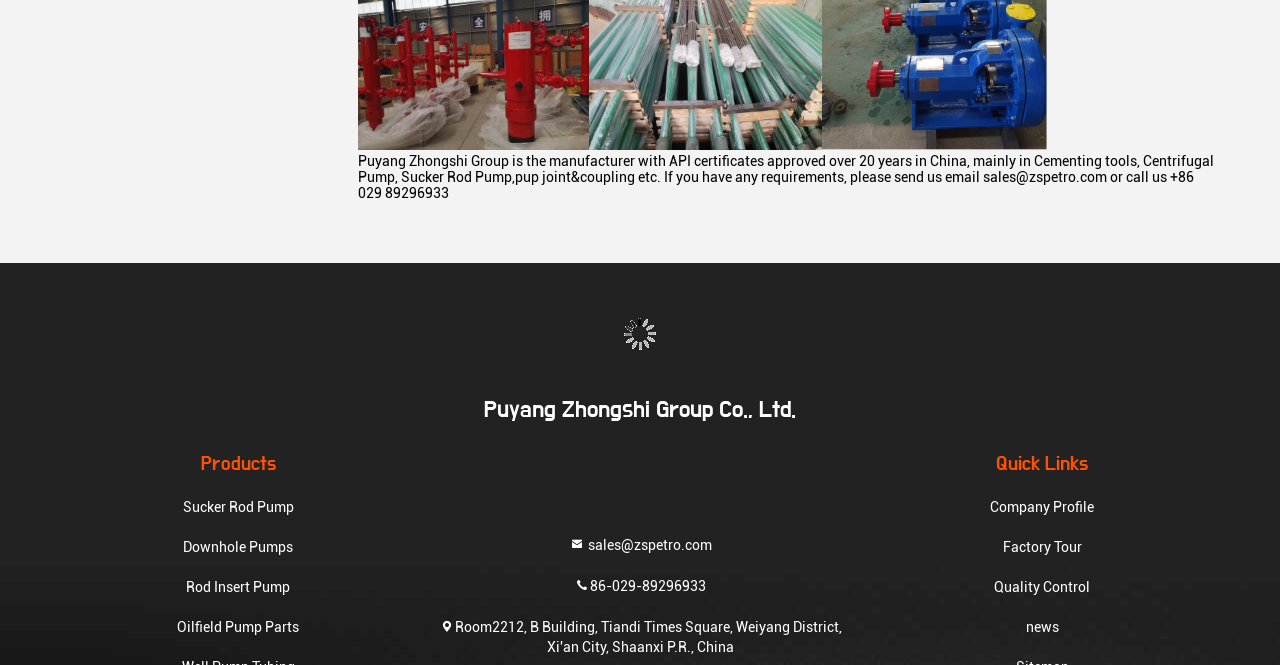Determine the bounding box of the UI component based on this description: "sales@zspetro.com". The bounding box coordinates should be four float values between 0 and 1, i.e., [left, top, right, bottom].

[0.444, 0.802, 0.556, 0.833]